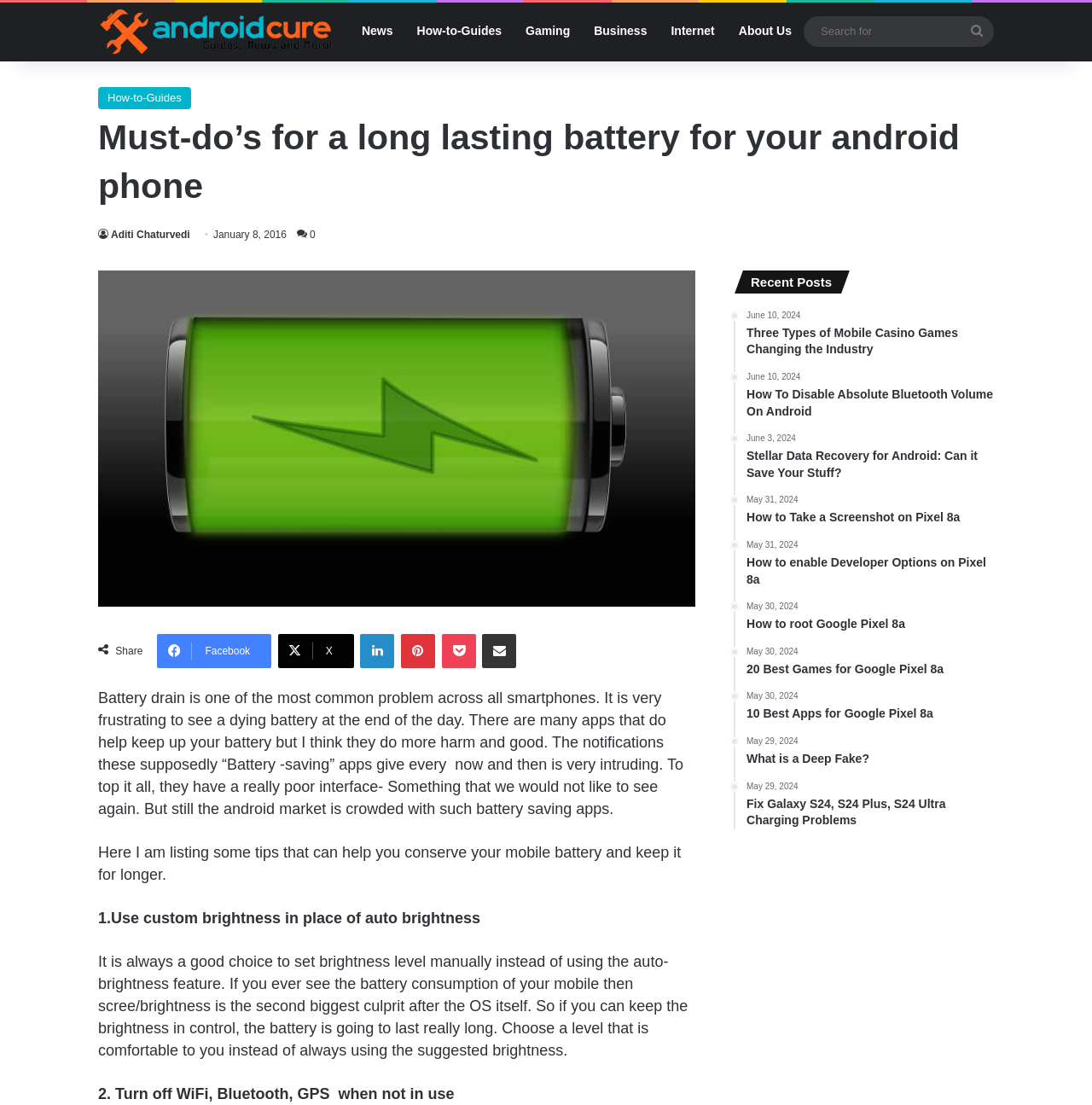How many social media sharing options are available?
Give a detailed response to the question by analyzing the screenshot.

The webpage provides 6 social media sharing options, including Facebook, LinkedIn, Pinterest, Pocket, and Share via Email, as shown in the figure with the caption 'Share'.